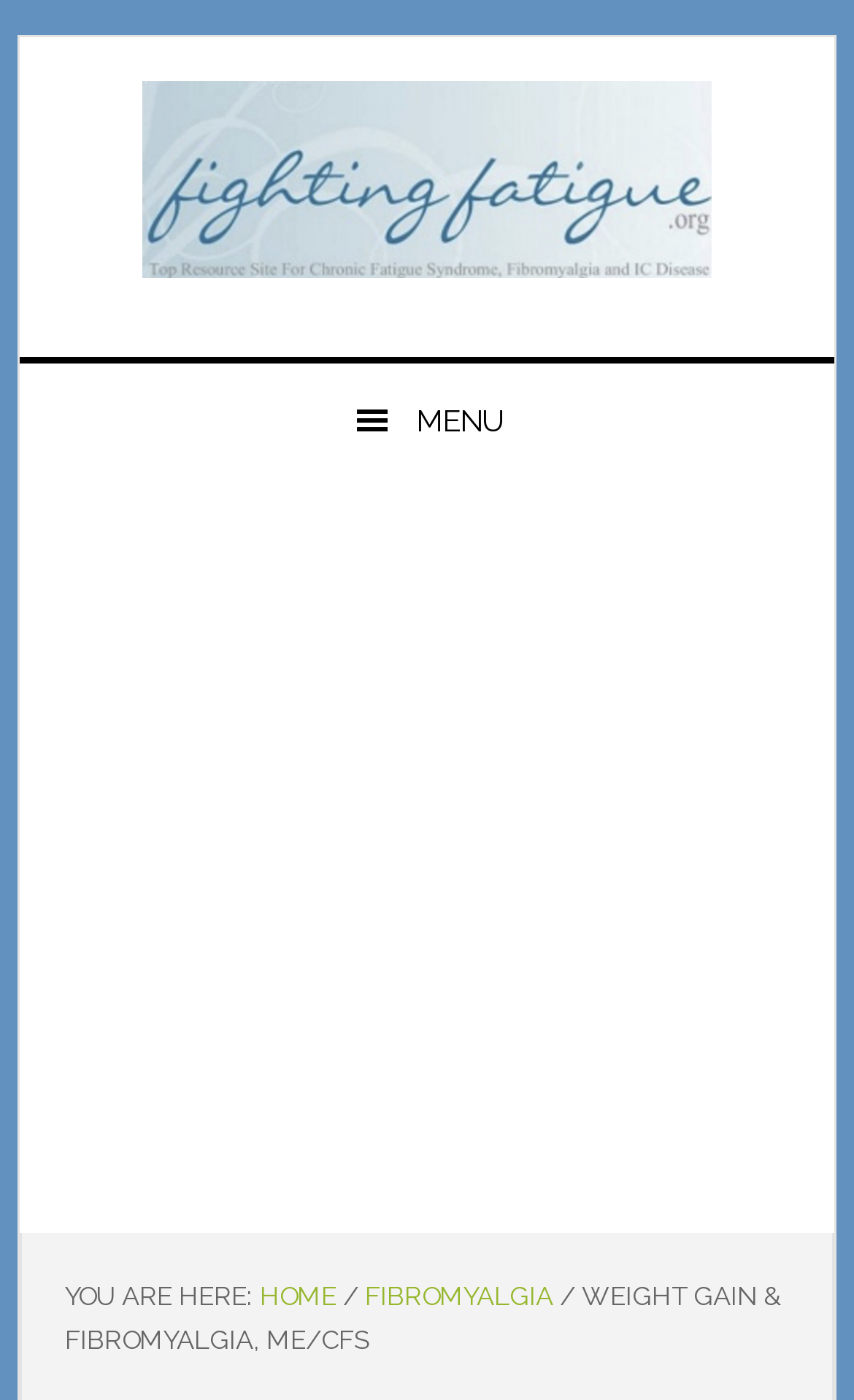Please specify the bounding box coordinates in the format (top-left x, top-left y, bottom-right x, bottom-right y), with values ranging from 0 to 1. Identify the bounding box for the UI component described as follows: Chronic Fatigue Syndrome

[0.023, 0.058, 0.977, 0.199]